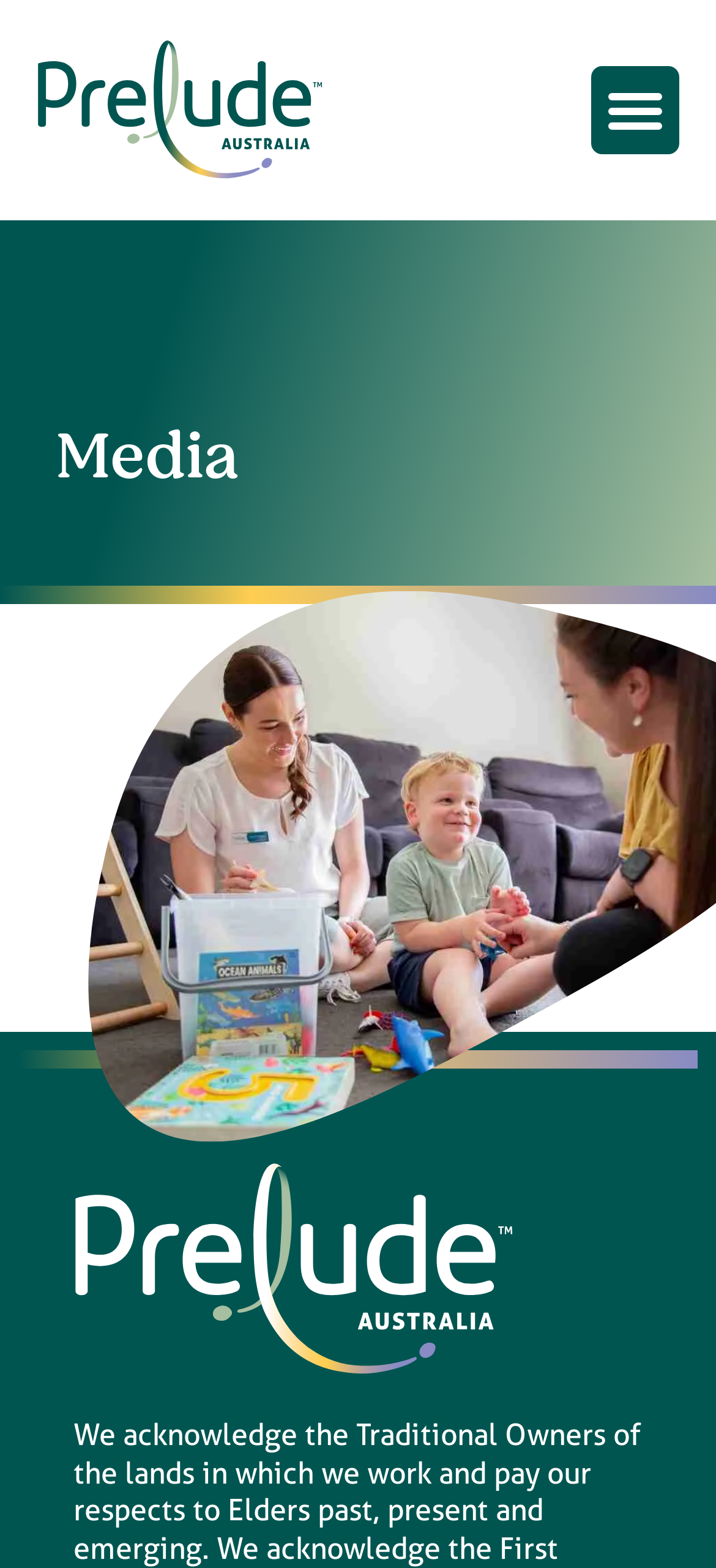Locate the UI element that matches the description Menu in the webpage screenshot. Return the bounding box coordinates in the format (top-left x, top-left y, bottom-right x, bottom-right y), with values ranging from 0 to 1.

[0.826, 0.042, 0.949, 0.098]